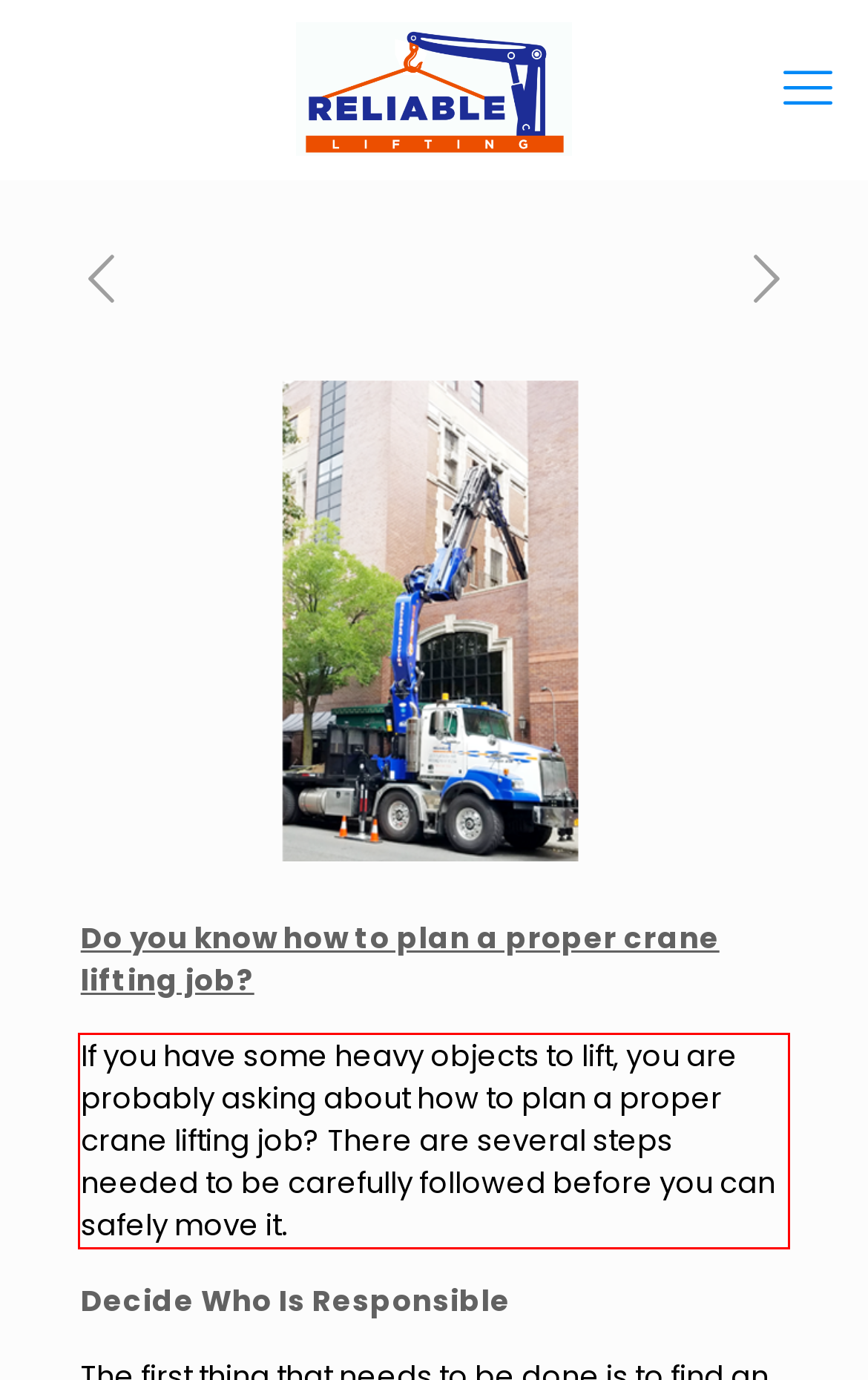Examine the webpage screenshot, find the red bounding box, and extract the text content within this marked area.

If you have some heavy objects to lift, you are probably asking about how to plan a proper crane lifting job? There are several steps needed to be carefully followed before you can safely move it.